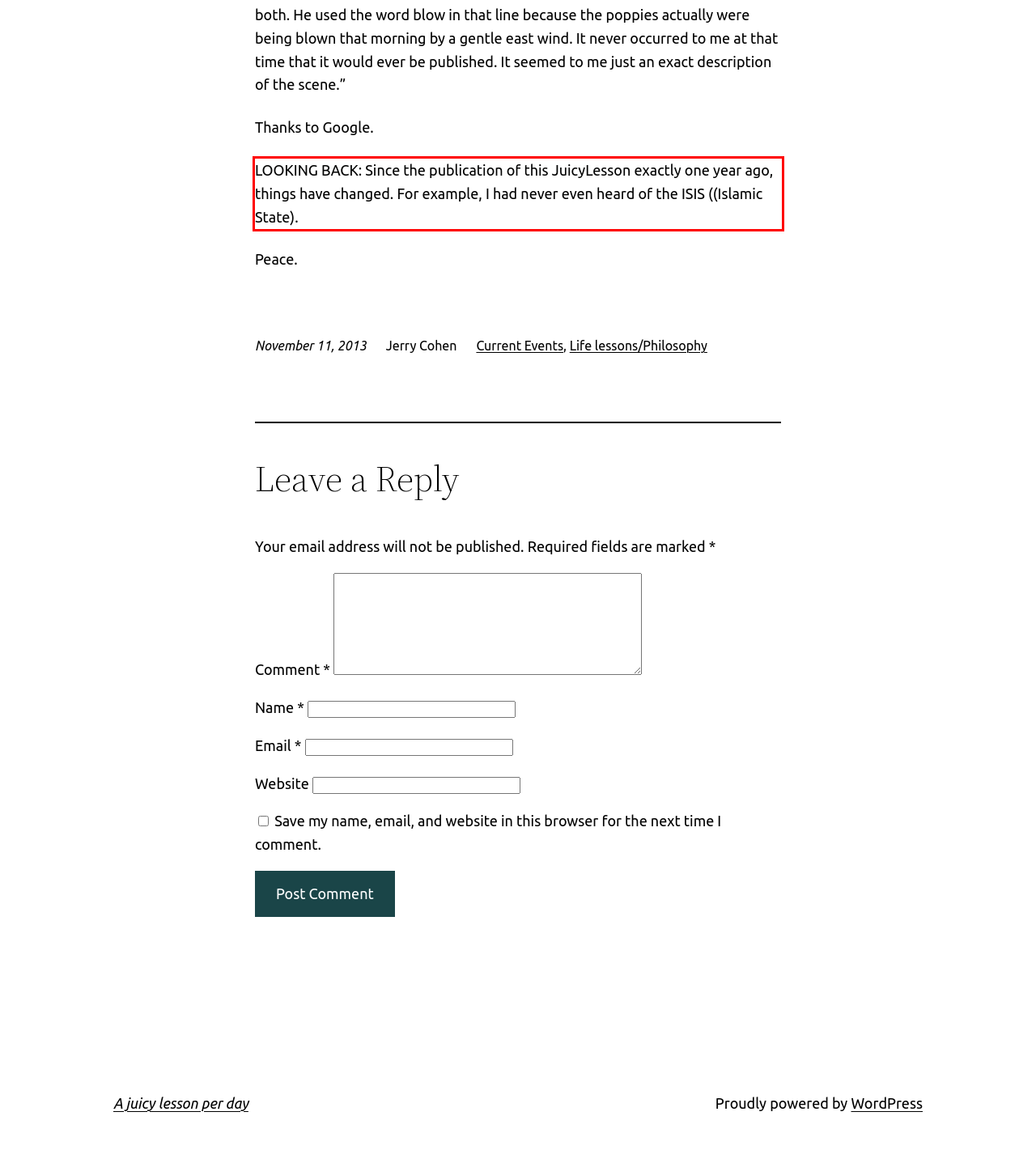Given a webpage screenshot with a red bounding box, perform OCR to read and deliver the text enclosed by the red bounding box.

LOOKING BACK: Since the publication of this JuicyLesson exactly one year ago, things have changed. For example, I had never even heard of the ISIS ((Islamic State).